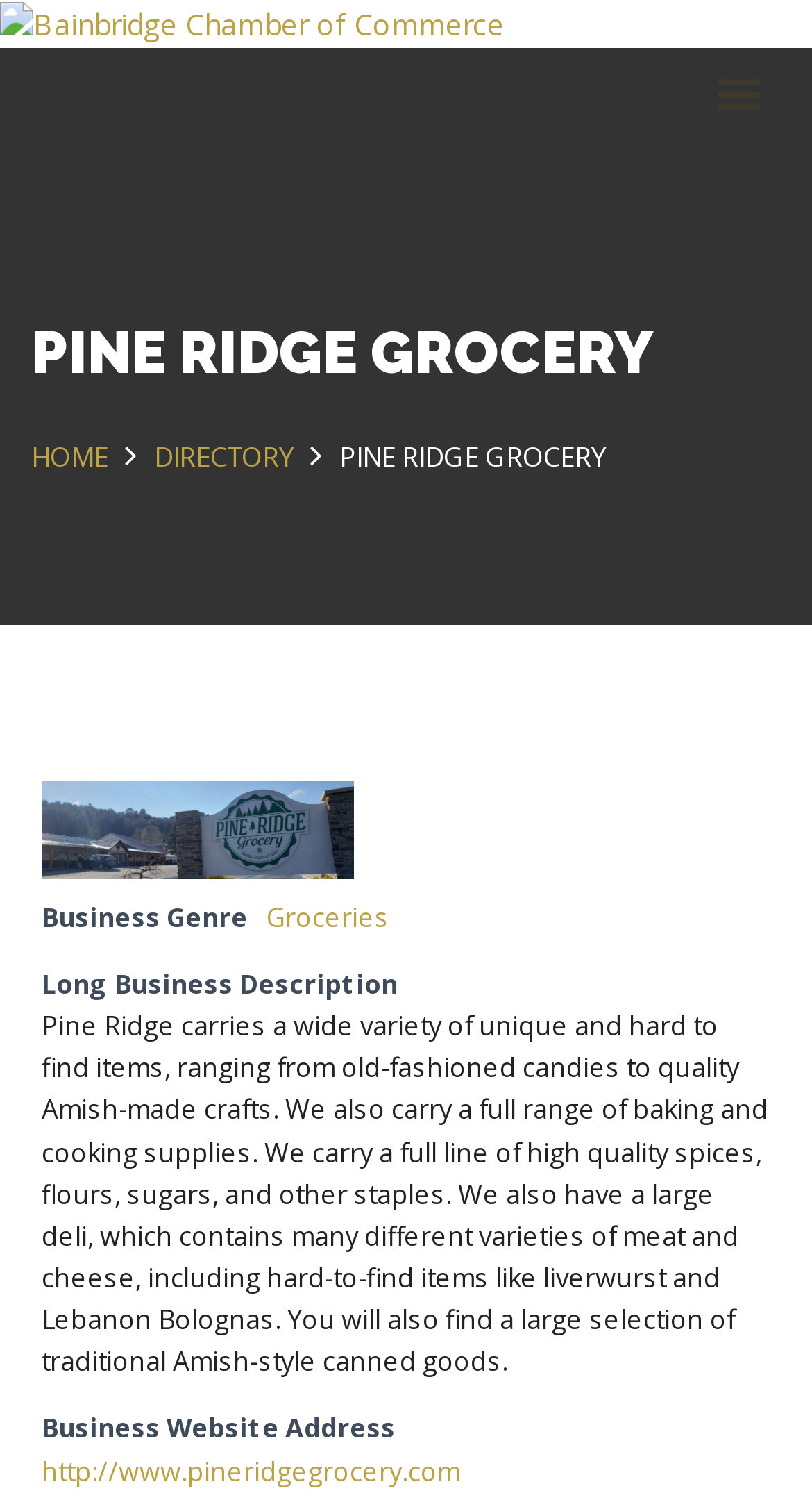Find the bounding box coordinates for the UI element whose description is: "Get in Touch". The coordinates should be four float numbers between 0 and 1, in the format [left, top, right, bottom].

[0.038, 0.35, 0.449, 0.412]